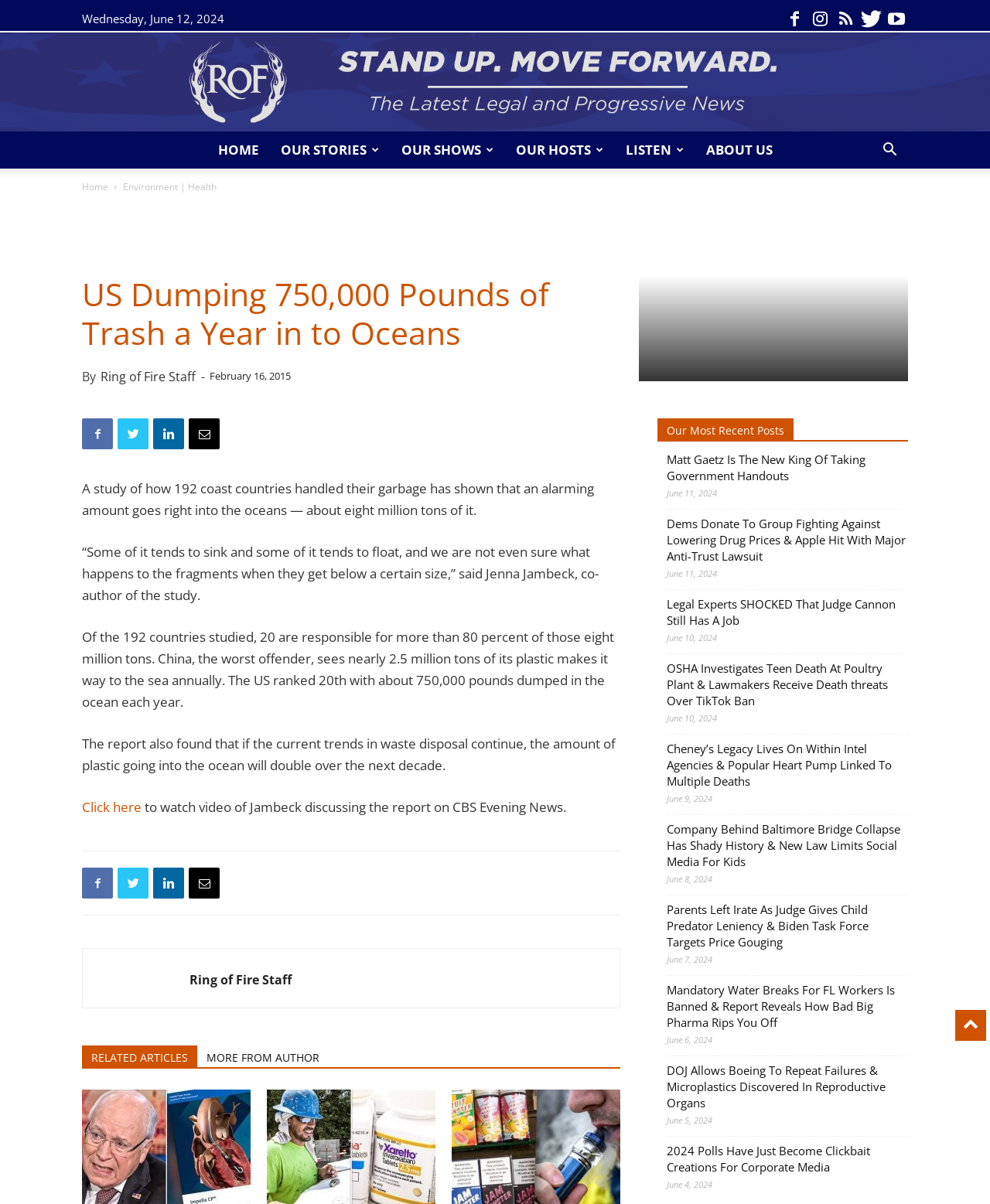Please identify the coordinates of the bounding box that should be clicked to fulfill this instruction: "go to the posts page".

None